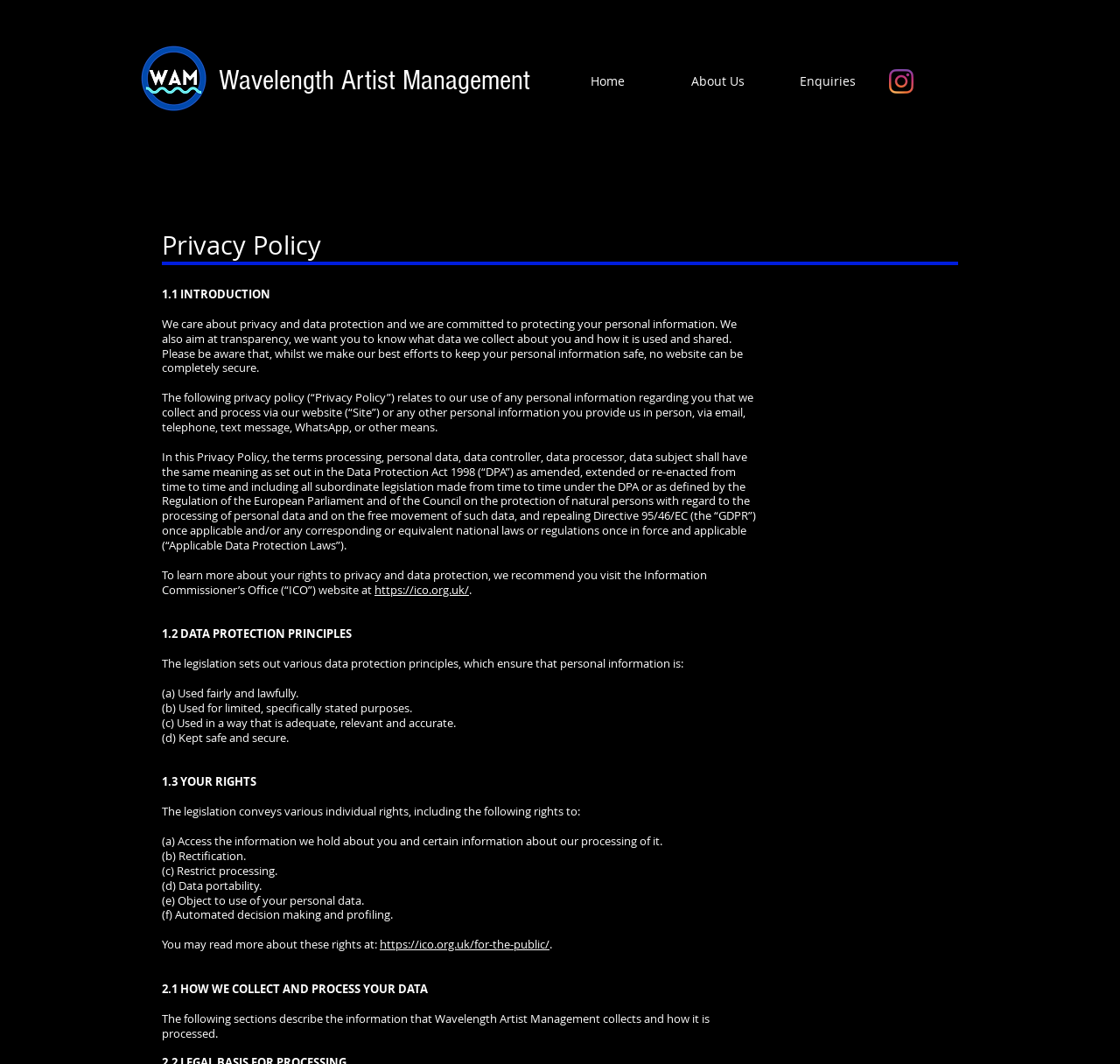What are the individual rights conveyed by the legislation?
Answer the question with a single word or phrase, referring to the image.

Access, Rectification, etc.